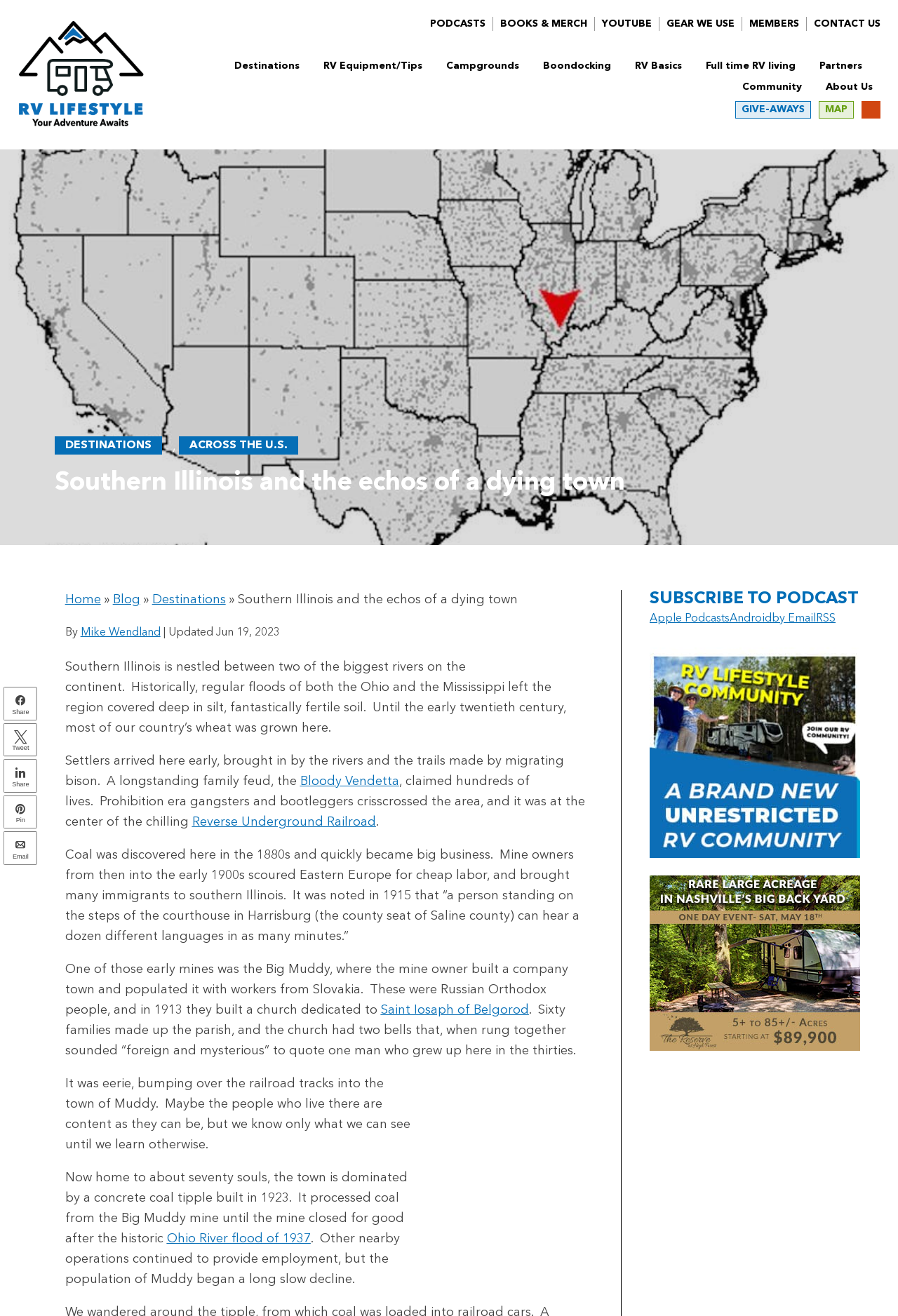Offer a meticulous caption that includes all visible features of the webpage.

The webpage is about Southern Illinois and its history, with a focus on the region's fertile soil, early settlers, and the impact of coal mining. At the top of the page, there is a navigation menu with links to various sections, including "Destinations", "RV Equipment/Tips", "Campgrounds", and more. Below this menu, there is a heading that reads "Southern Illinois and the echos of a dying town" followed by a breadcrumb navigation trail.

The main content of the page is divided into several sections. The first section describes the region's history, including the floods of the Ohio and Mississippi rivers, the early settlers, and the discovery of coal in the 1880s. This section also mentions the "Bloody Vendetta" and the "Reverse Underground Railroad".

The next section talks about the Big Muddy mine and the company town built by the mine owner, which was populated by workers from Slovakia. This section also mentions the Russian Orthodox church built by the workers in 1913.

The page then describes the town of Muddy, which was once home to about 70 people and was dominated by a concrete coal tipple built in 1923. The town's population began to decline after the mine closed in 1937.

On the right side of the page, there are several links to subscribe to a podcast, as well as links to various social media platforms. There are also several advertisements, including images, scattered throughout the page.

At the bottom of the page, there are links to share the content on various social media platforms, including Facebook, Twitter, and Pinterest.